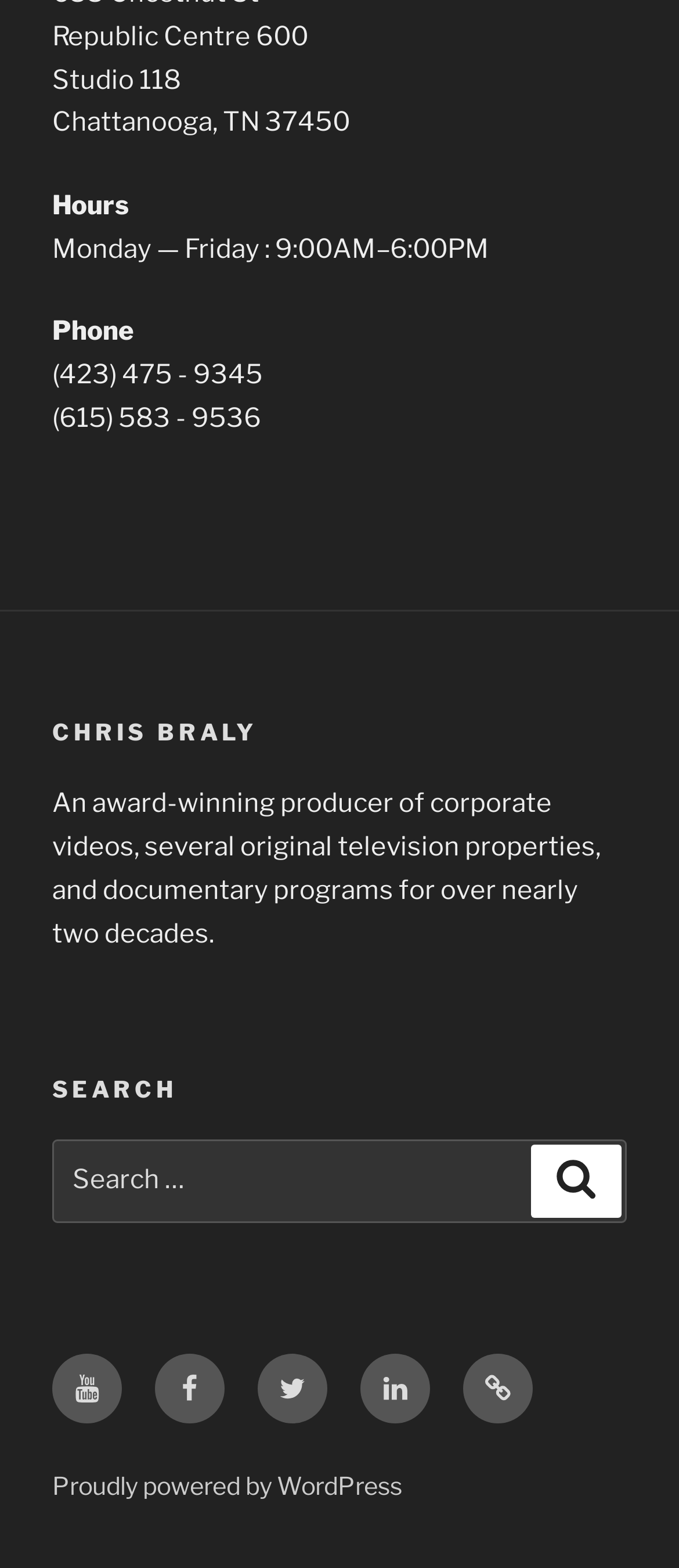What are the office hours?
Using the information presented in the image, please offer a detailed response to the question.

I found the office hours by looking at the section that lists 'Hours' and then reads 'Monday — Friday : 9:00AM–6:00PM'.